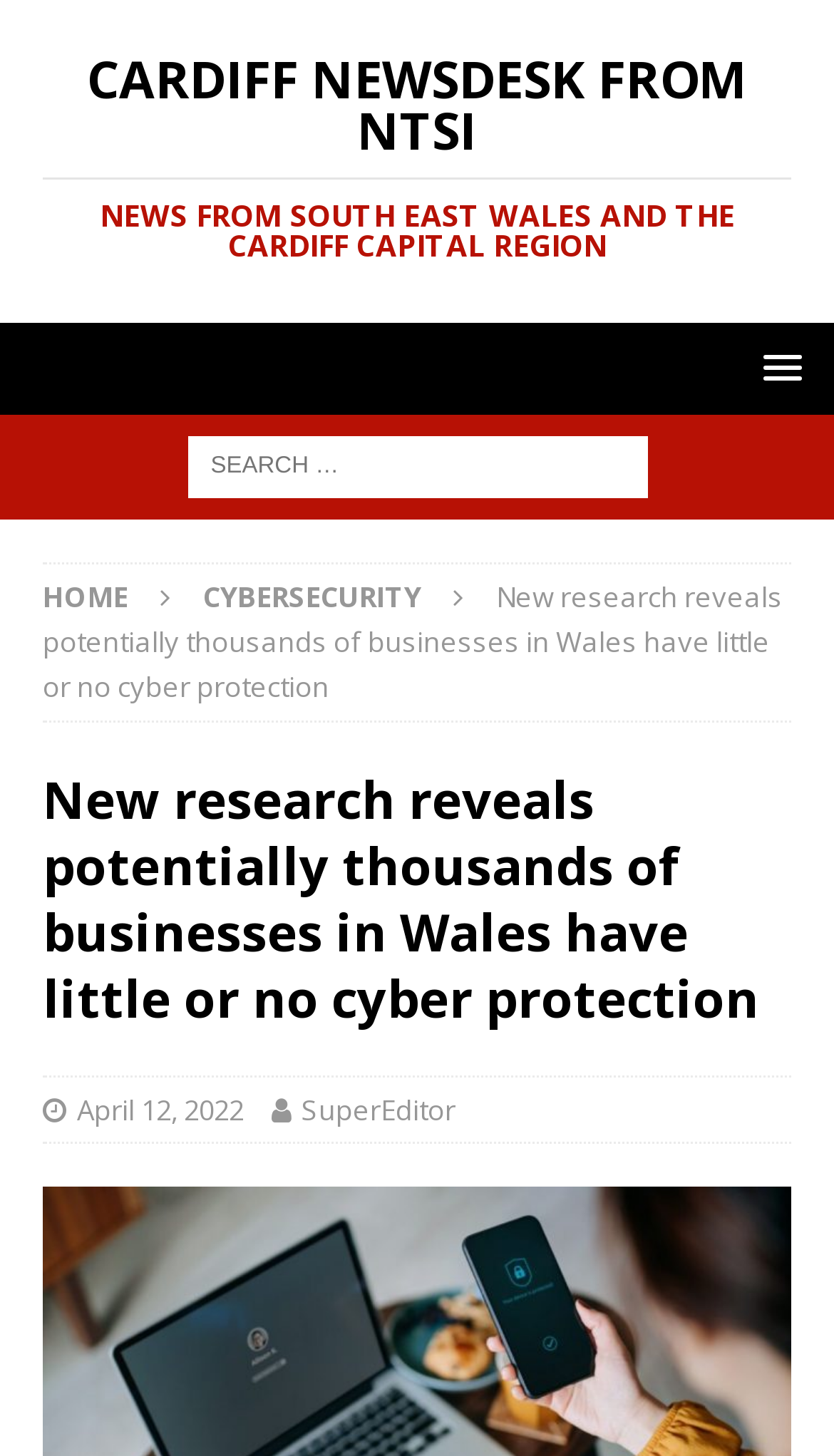What can be done on the webpage?
Please use the image to provide a one-word or short phrase answer.

Search for news